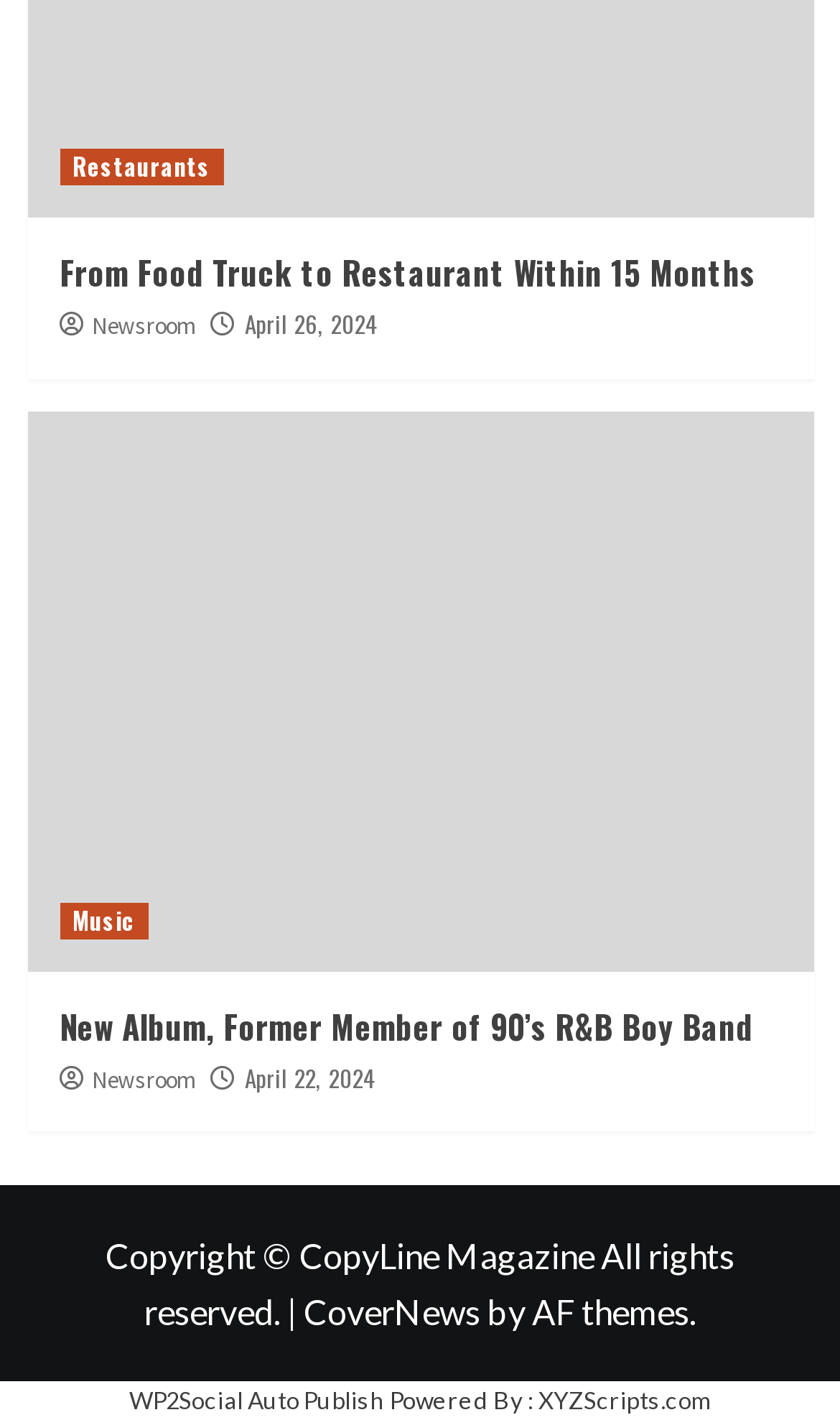Examine the screenshot and answer the question in as much detail as possible: How many news articles are on this page?

I counted the number of headings with links that seem to be news article titles, which are 'From Food Truck to Restaurant Within 15 Months' and 'New Album, Former Member of 90’s R&B Boy Band'. Both of these headings have links with the same text, indicating they are separate news articles.